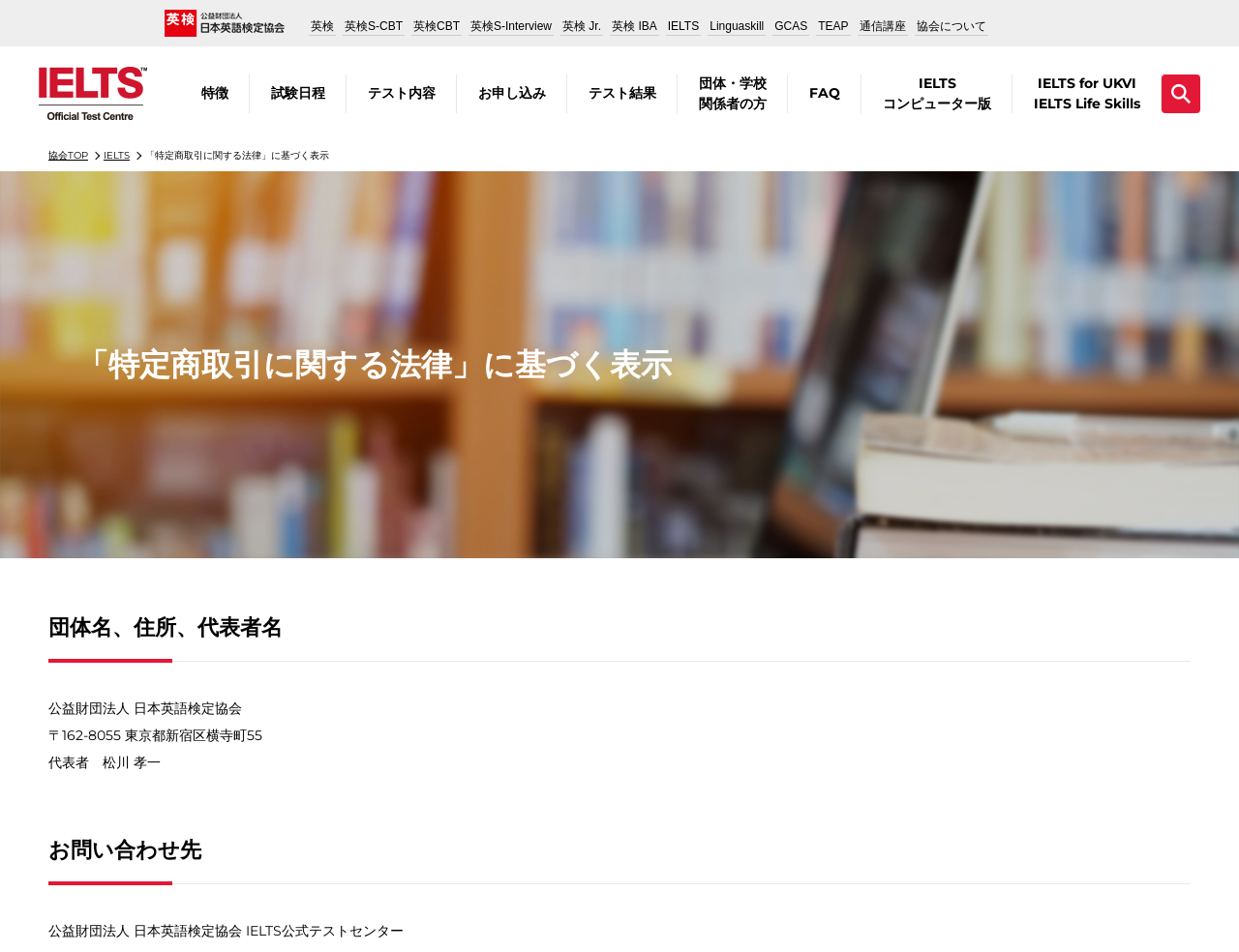Specify the bounding box coordinates of the area that needs to be clicked to achieve the following instruction: "Search for something".

[0.76, 0.078, 0.938, 0.118]